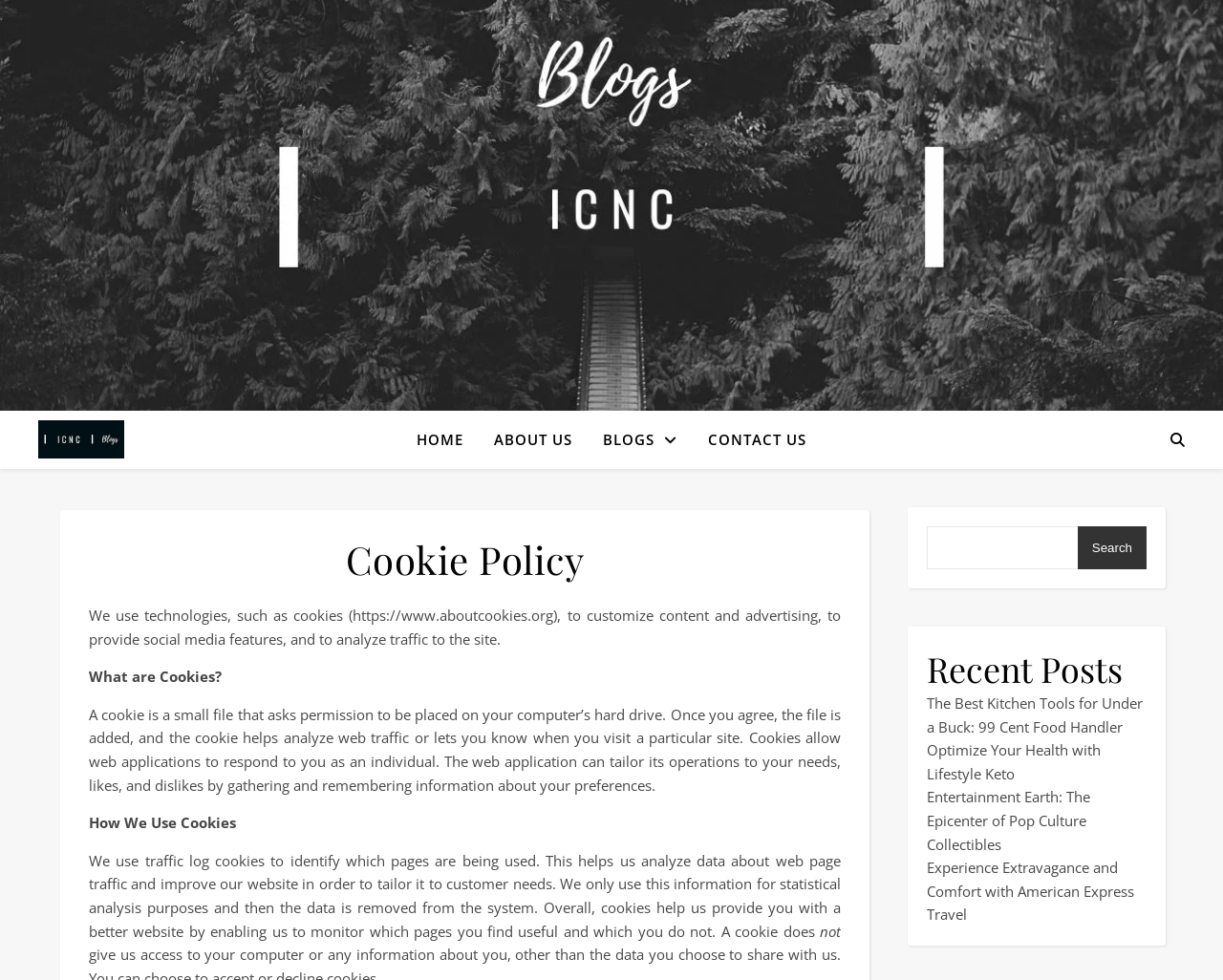Reply to the question with a single word or phrase:
What is the function of the search bar?

To search the website